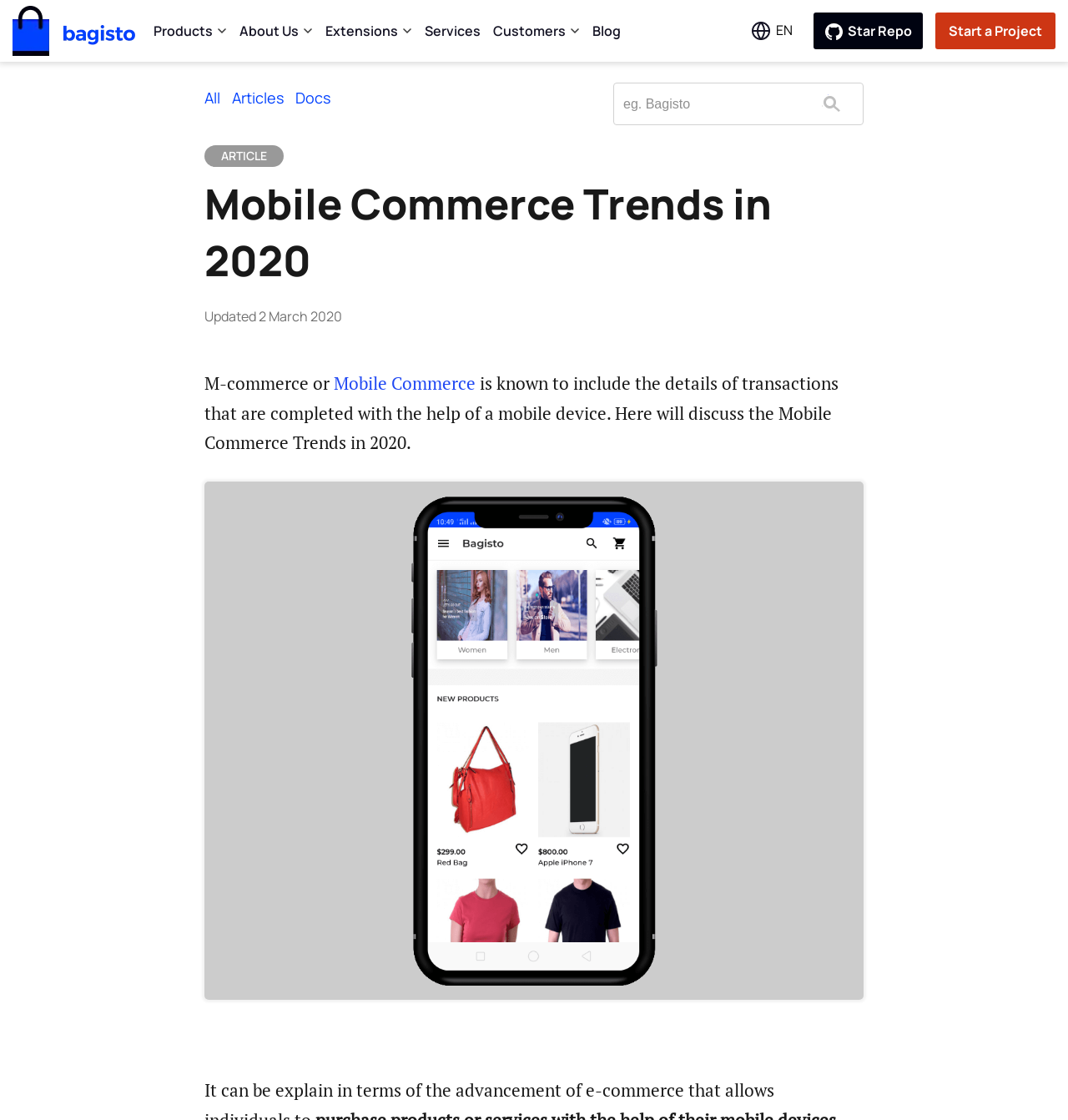Locate the bounding box coordinates of the segment that needs to be clicked to meet this instruction: "view all articles".

[0.191, 0.078, 0.206, 0.096]